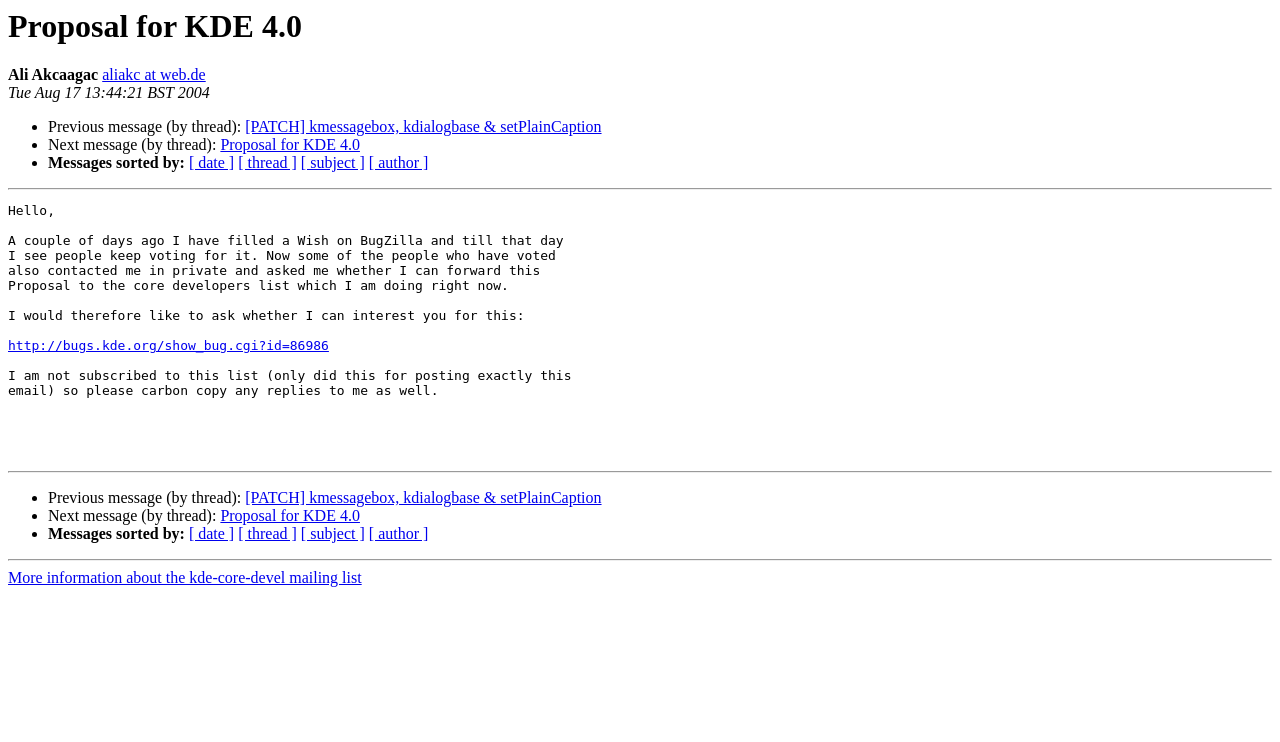Predict the bounding box coordinates for the UI element described as: "[ date ]". The coordinates should be four float numbers between 0 and 1, presented as [left, top, right, bottom].

[0.148, 0.208, 0.183, 0.231]